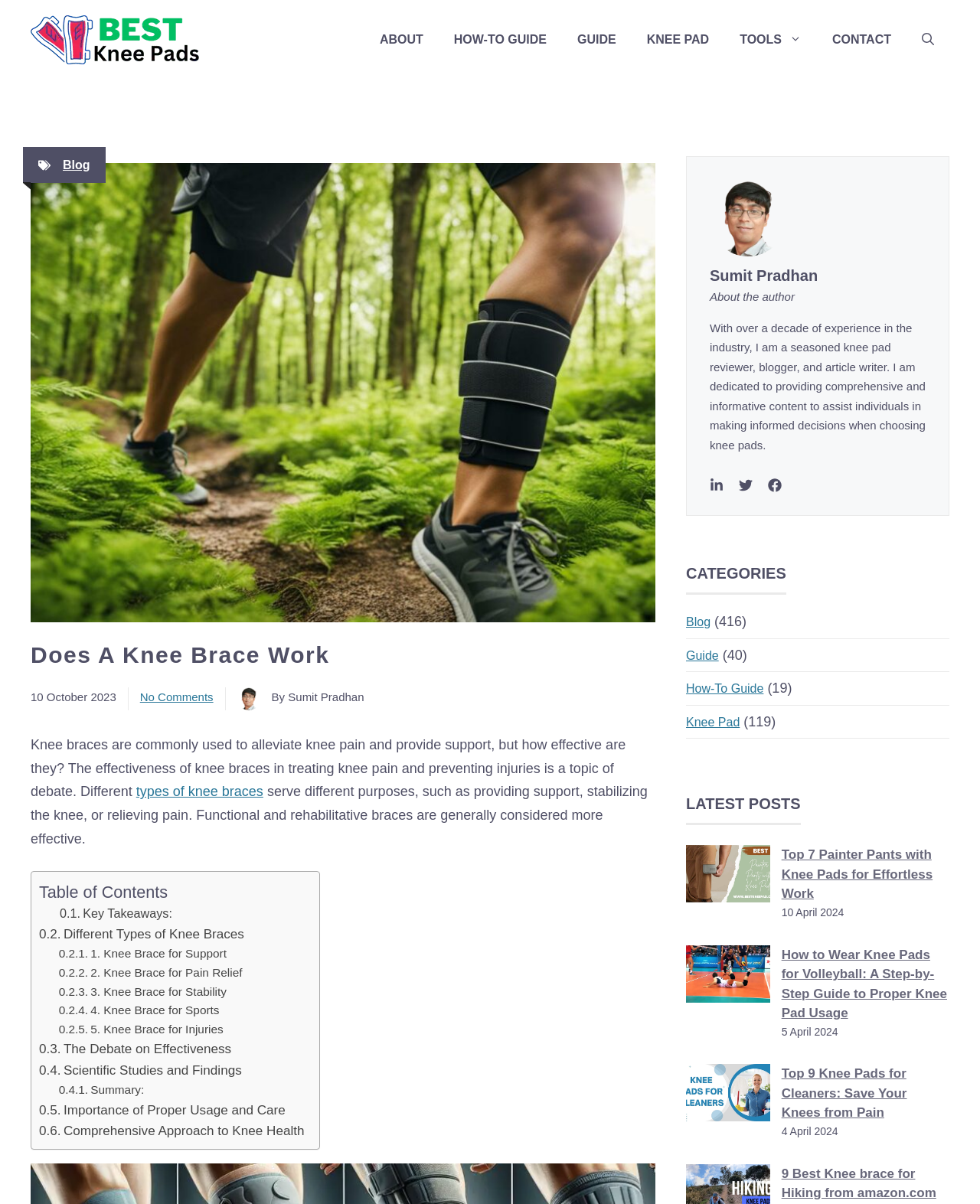Please find the bounding box for the following UI element description. Provide the coordinates in (top-left x, top-left y, bottom-right x, bottom-right y) format, with values between 0 and 1: Mr. Mockup

None